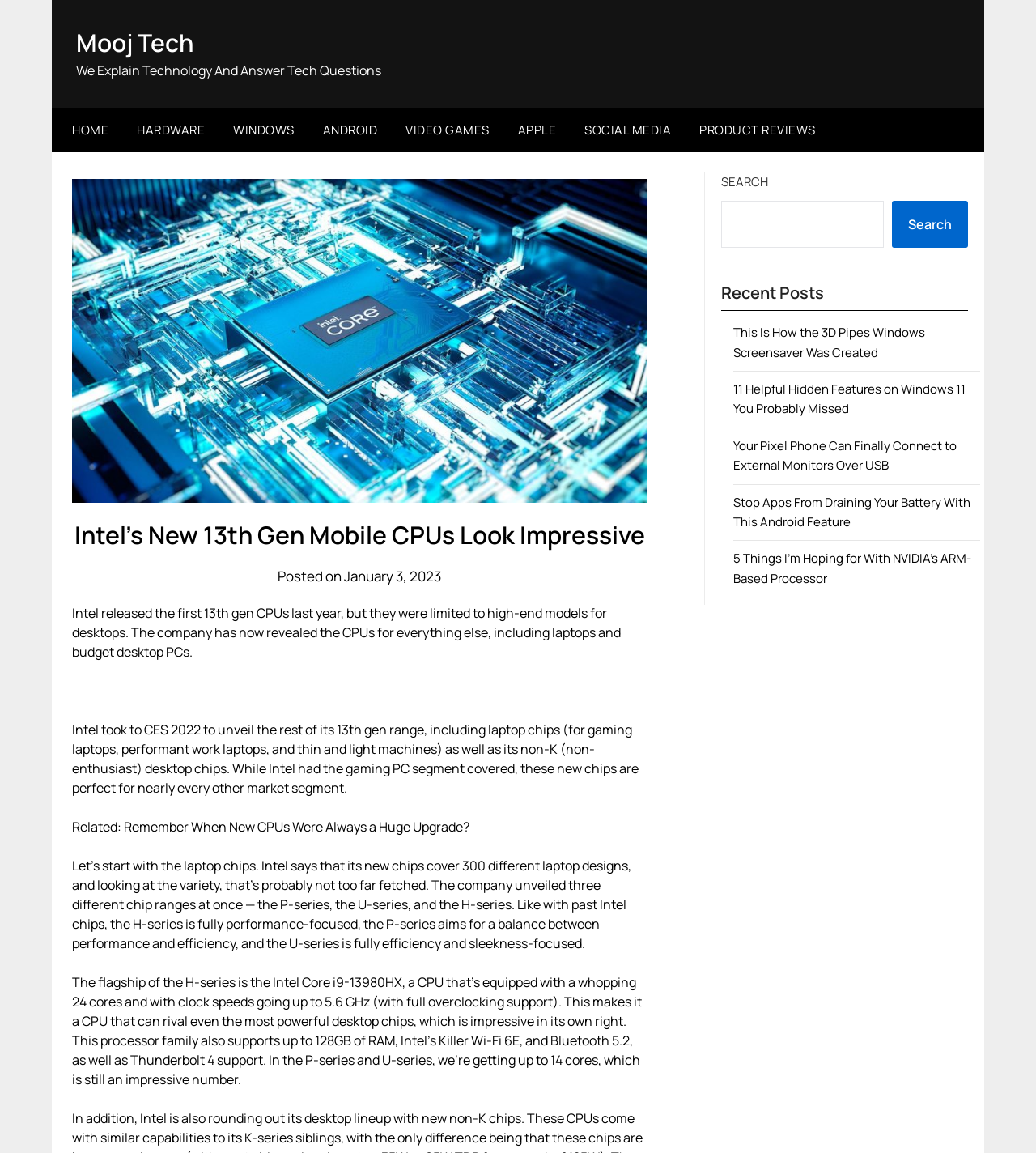Locate the bounding box coordinates of the clickable part needed for the task: "Search for something".

[0.696, 0.174, 0.853, 0.215]